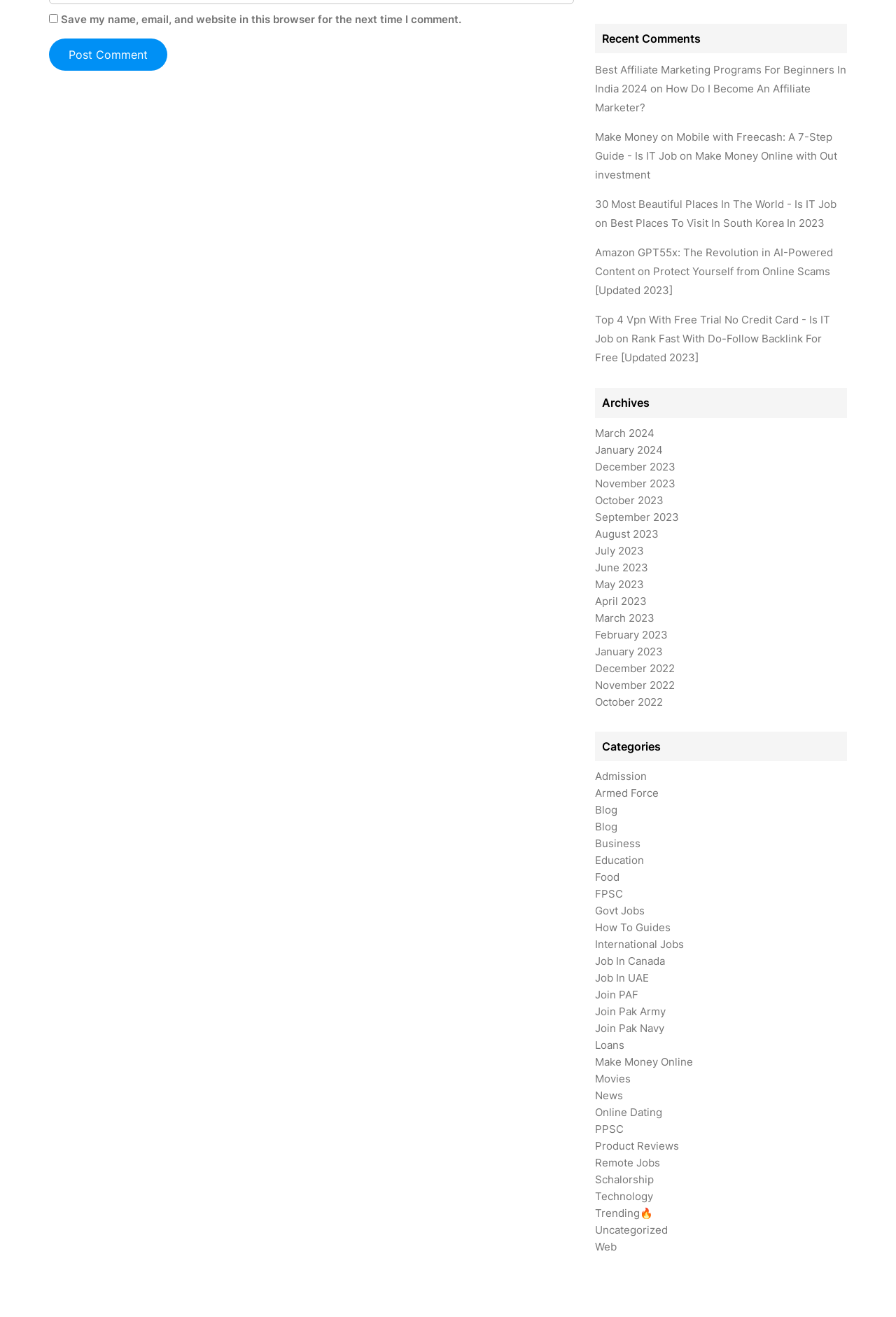Identify the bounding box coordinates of the region that should be clicked to execute the following instruction: "Post a comment".

[0.055, 0.029, 0.187, 0.054]